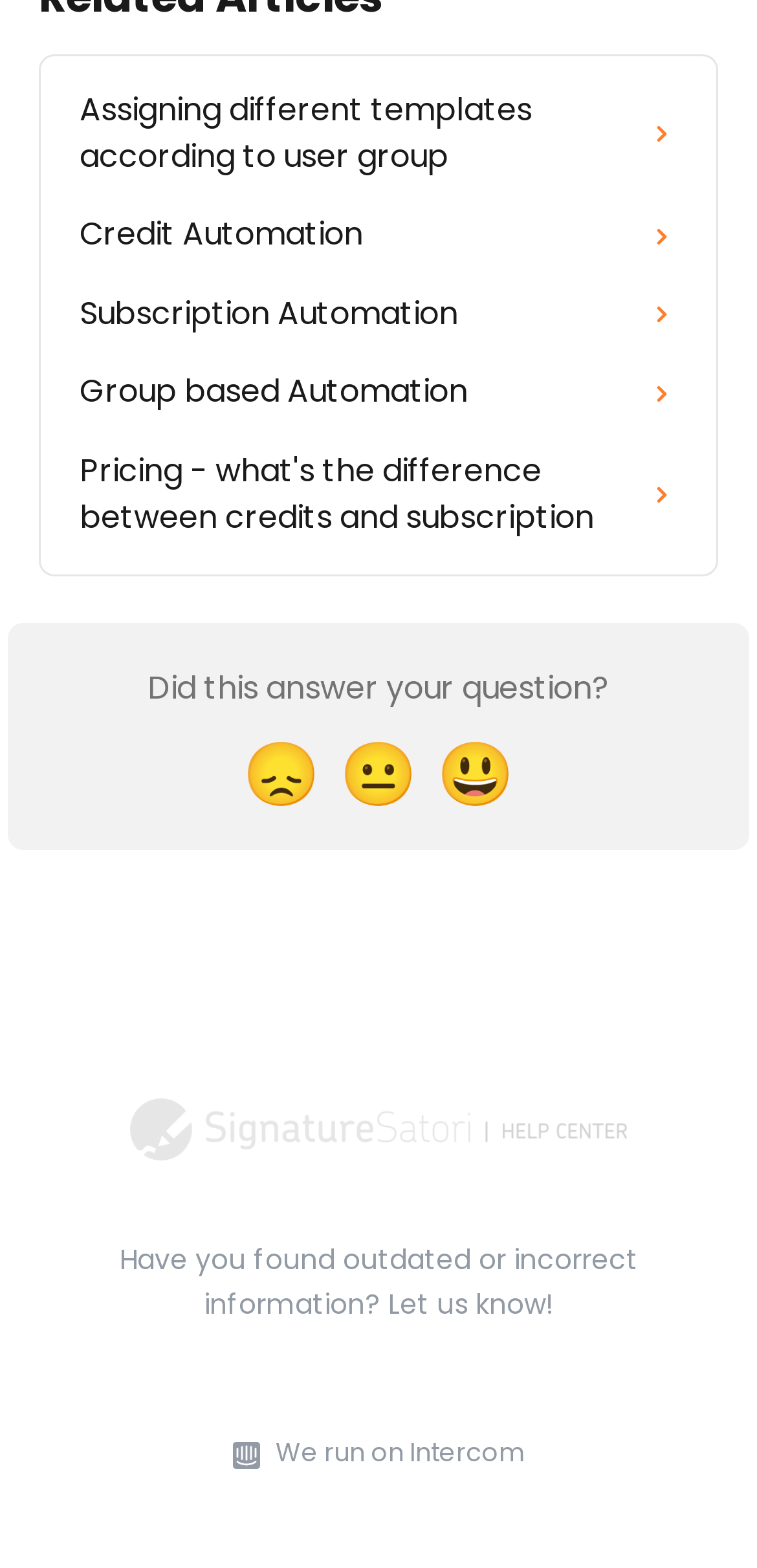Determine the bounding box coordinates of the clickable region to follow the instruction: "Click on 'Pricing - what's the difference between credits and subscription'".

[0.074, 0.276, 0.926, 0.356]